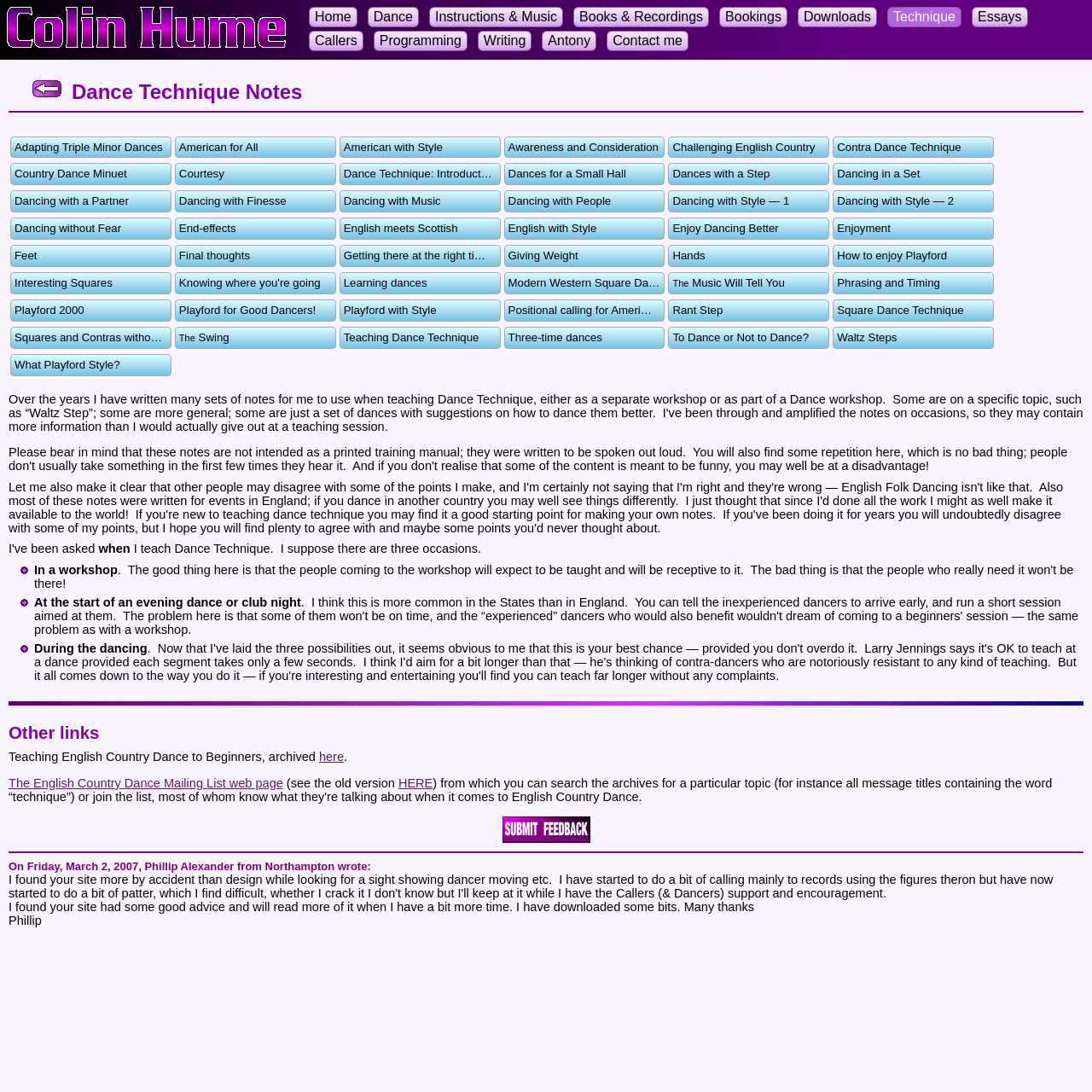Determine the bounding box coordinates for the UI element with the following description: "Technique". The coordinates should be four float numbers between 0 and 1, represented as [left, top, right, bottom].

[0.813, 0.006, 0.88, 0.025]